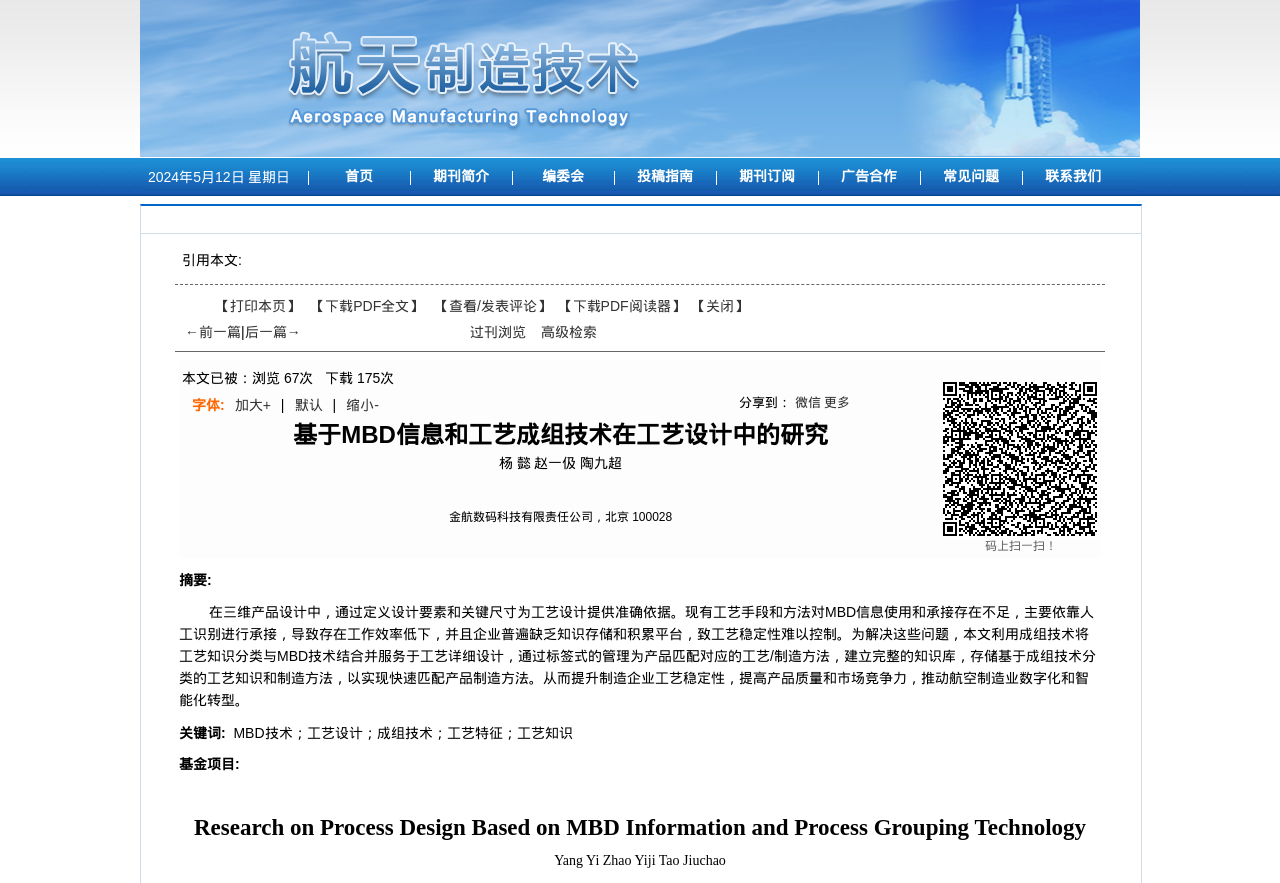Can you provide the bounding box coordinates for the element that should be clicked to implement the instruction: "submit a paper"?

[0.48, 0.179, 0.559, 0.222]